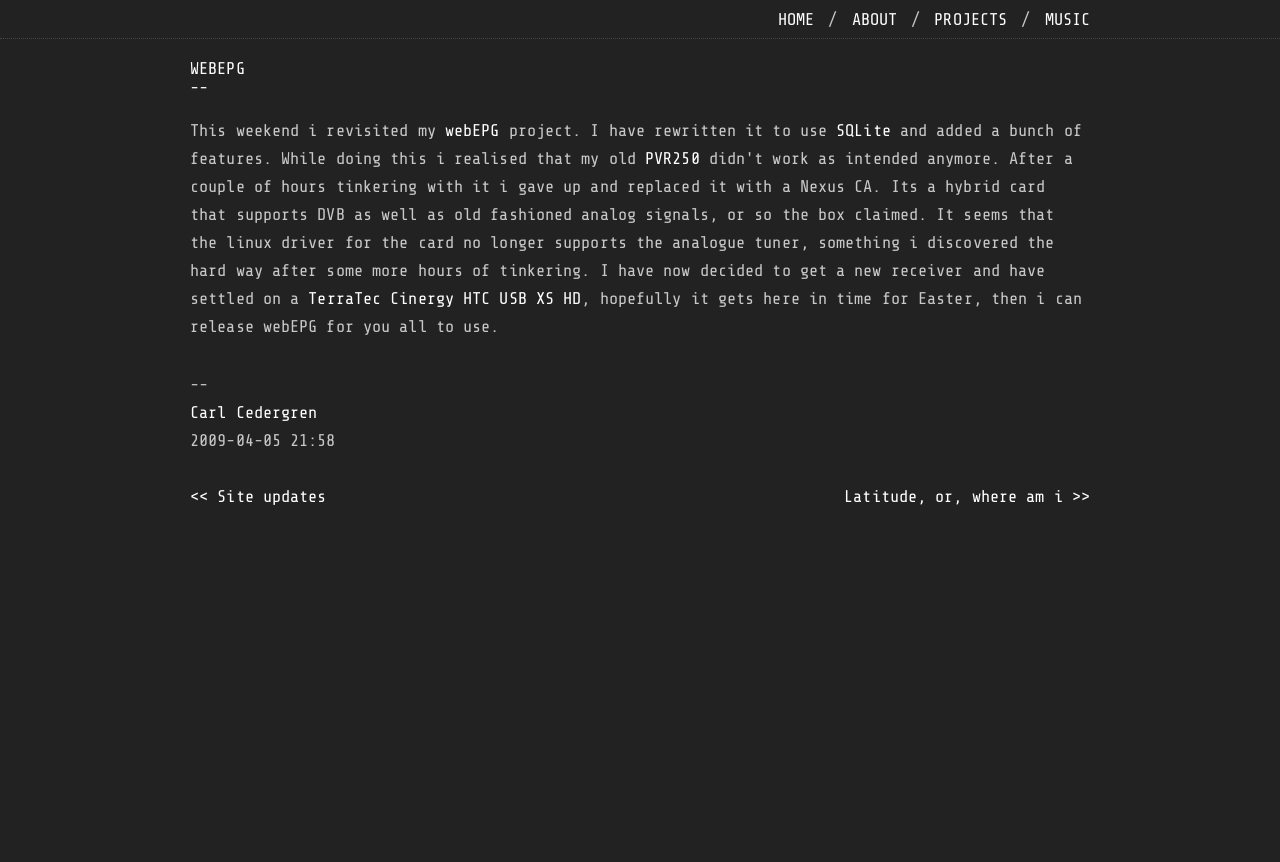Please identify the bounding box coordinates of the clickable element to fulfill the following instruction: "go to home page". The coordinates should be four float numbers between 0 and 1, i.e., [left, top, right, bottom].

[0.608, 0.012, 0.636, 0.034]